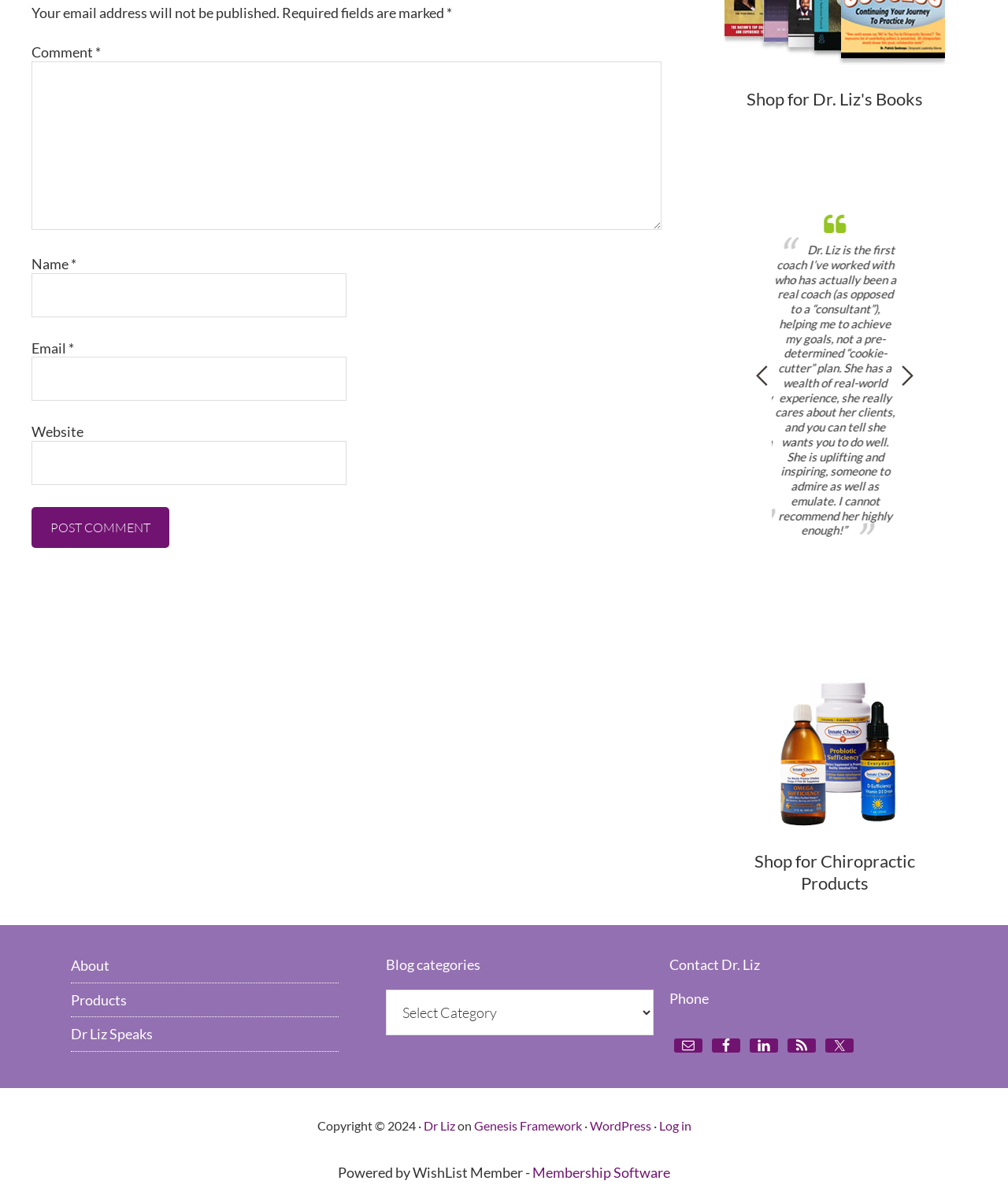How many social media links are there in the footer section?
From the image, respond with a single word or phrase.

5